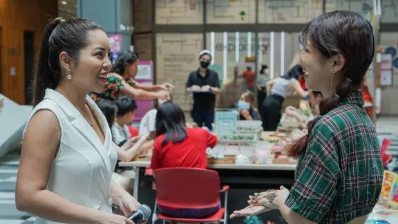Based on the image, please elaborate on the answer to the following question:
What is the purpose of the event?

The caption states that the event 'not only highlights local craftsmanship but also promotes lifelong learning and skill development', implying that one of the main purposes of the event is to promote local craftsmanship.